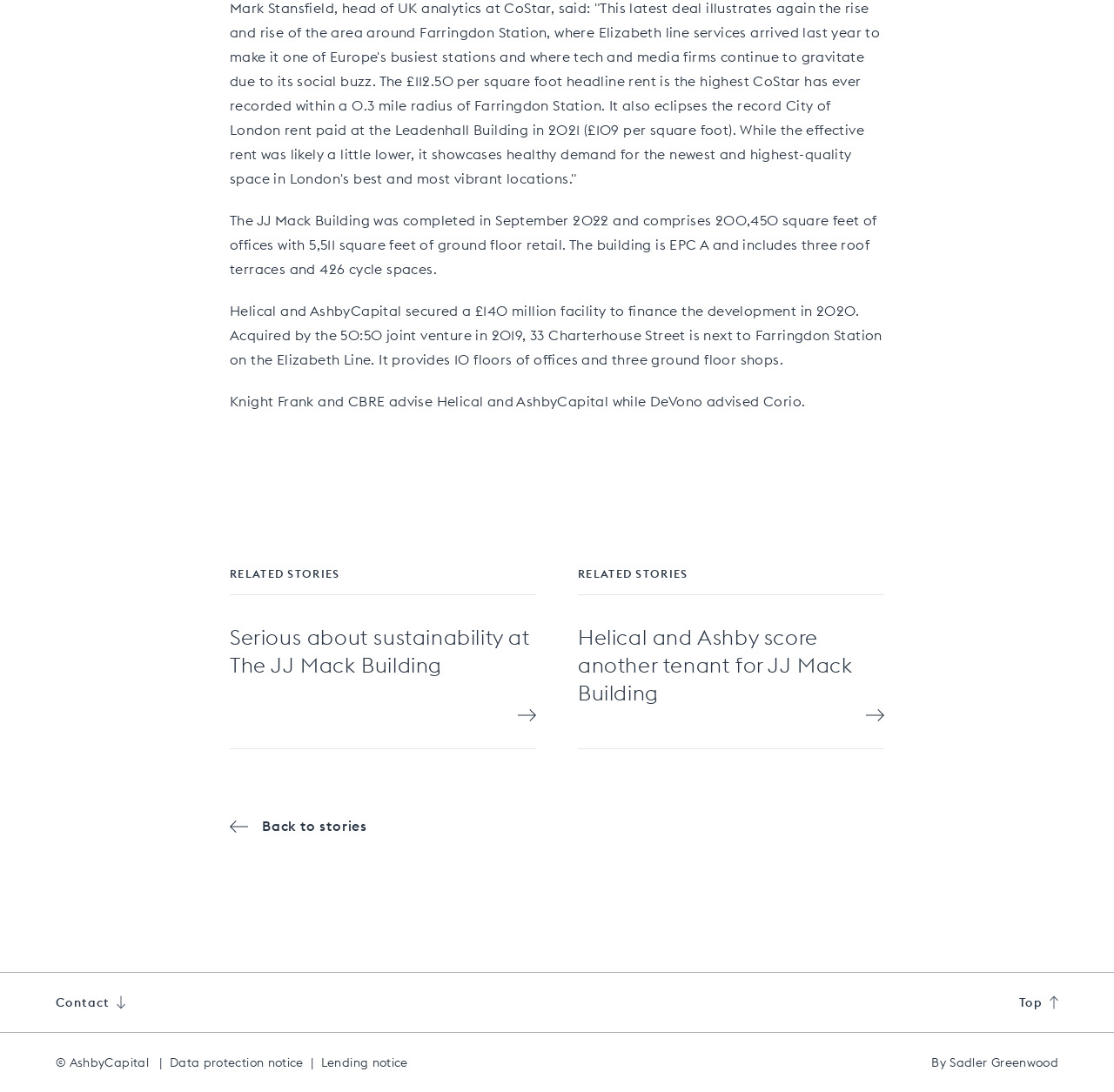Please identify the coordinates of the bounding box for the clickable region that will accomplish this instruction: "Go back to stories".

[0.206, 0.75, 0.794, 0.763]